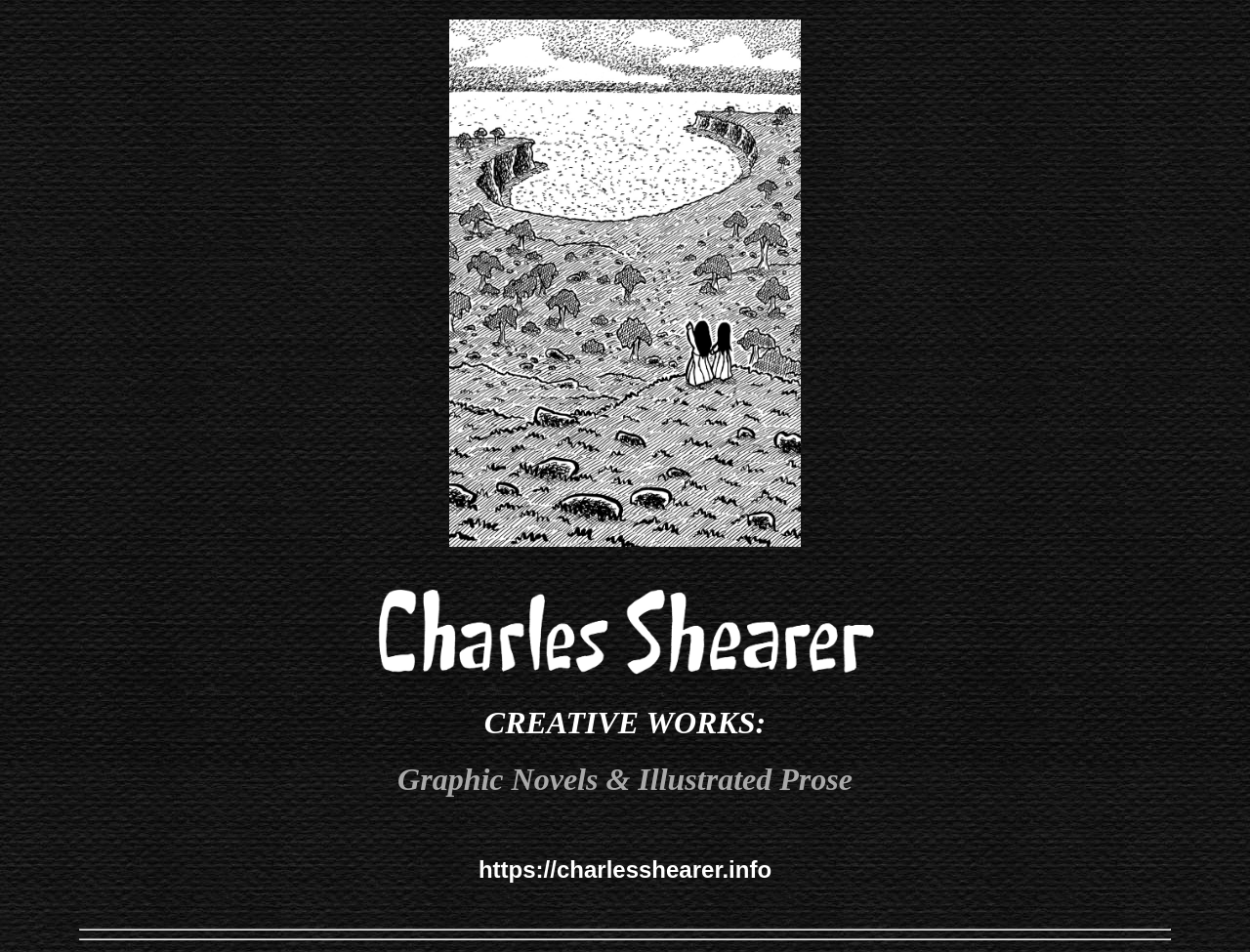Write a detailed summary of the webpage, including text, images, and layout.

The webpage is titled "Charles Shearer Graphic Novels & Illustrated Prose" and features original content for all-ages and teen-plus. 

At the top of the page, there is a large figure that occupies most of the width, with an image embedded within it, taking up about half of the figure's width. Below this figure, there is another image, positioned roughly in the middle of the page.

The main content of the page is divided into sections, with headings that provide a clear structure. The first heading, "CREATIVE WORKS:", is located near the top of the page, followed by a subheading "Graphic Novels & Illustrated Prose" that is positioned directly below it. Further down, there is another heading that appears to be a link, "https://charlesshearer.info", which is situated near the bottom of the page.

The page also features two horizontal separators, one above the other, near the bottom of the page. These separators help to visually distinguish the different sections of the content.